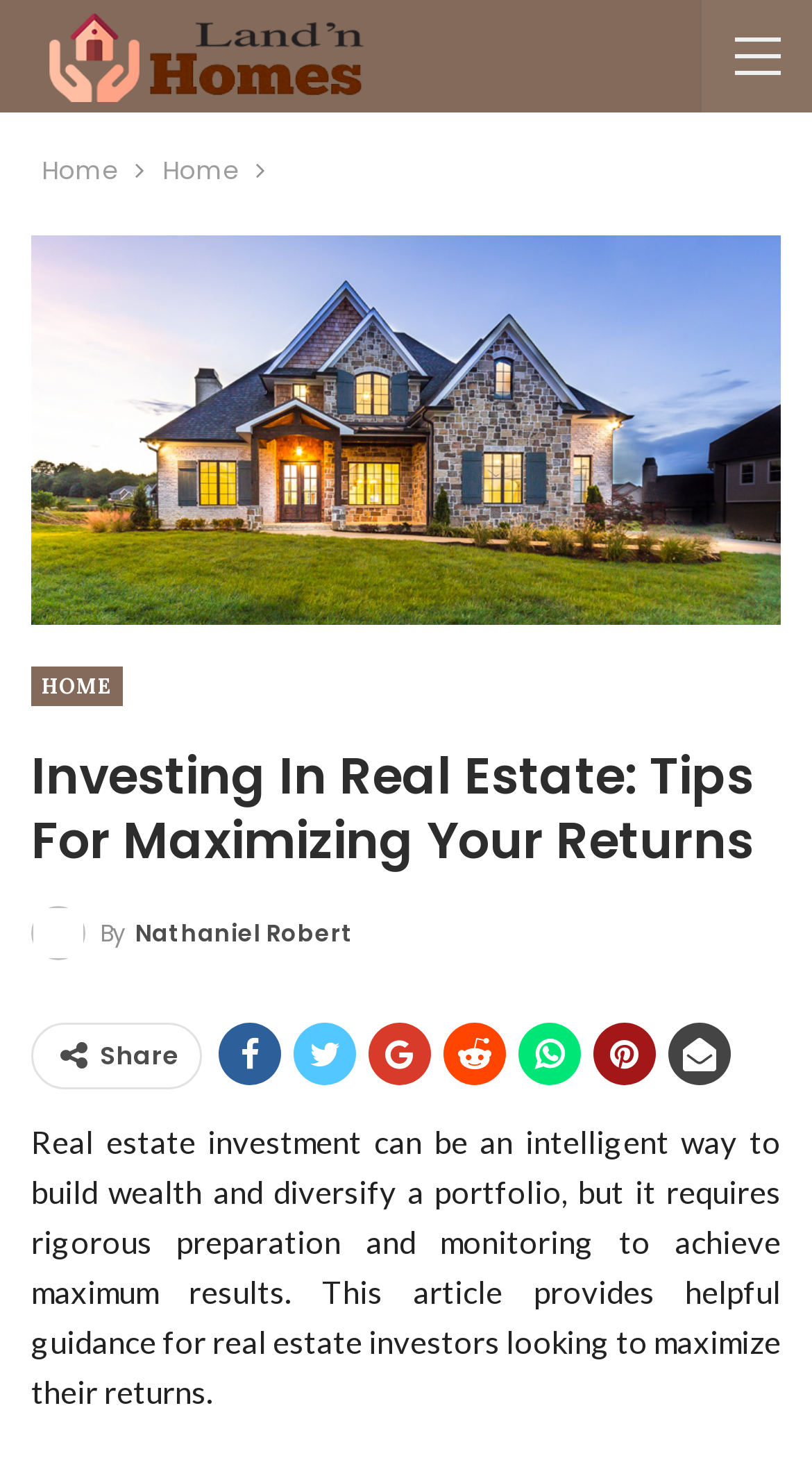What is the topic of the article?
Please answer using one word or phrase, based on the screenshot.

Real estate investment